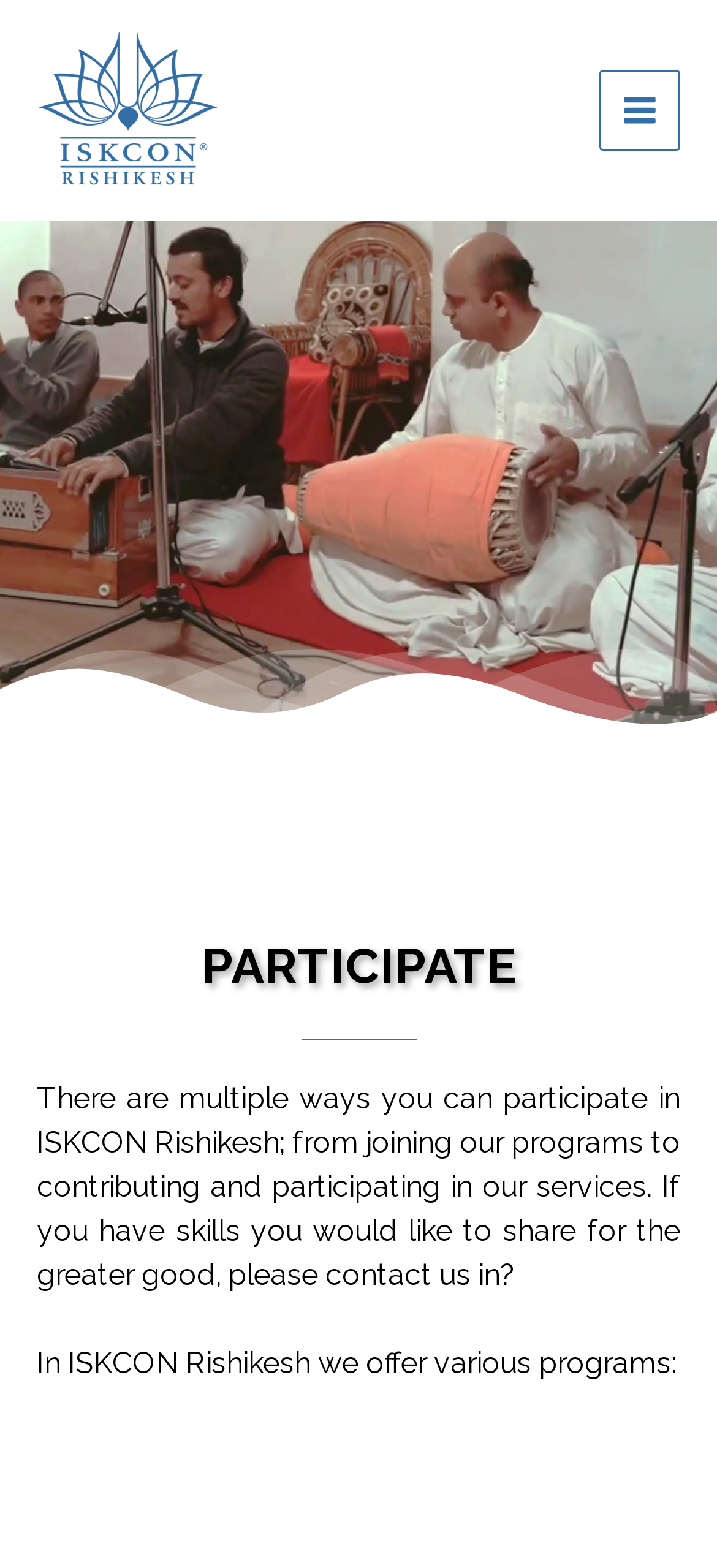Using a single word or phrase, answer the following question: 
What is the main menu button's status?

Not expanded